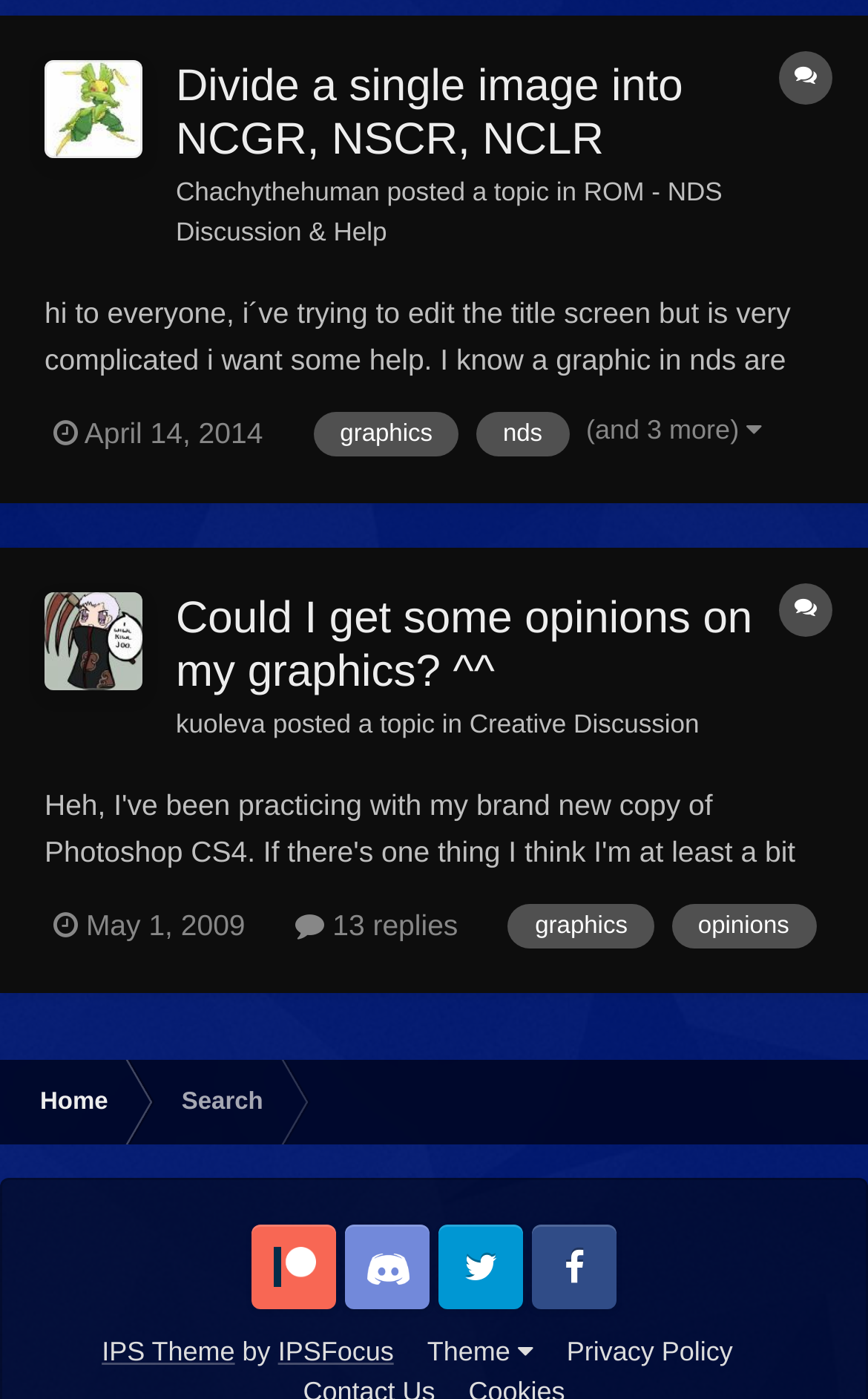Kindly determine the bounding box coordinates of the area that needs to be clicked to fulfill this instruction: "Visit the 'Home' page".

[0.0, 0.758, 0.163, 0.819]